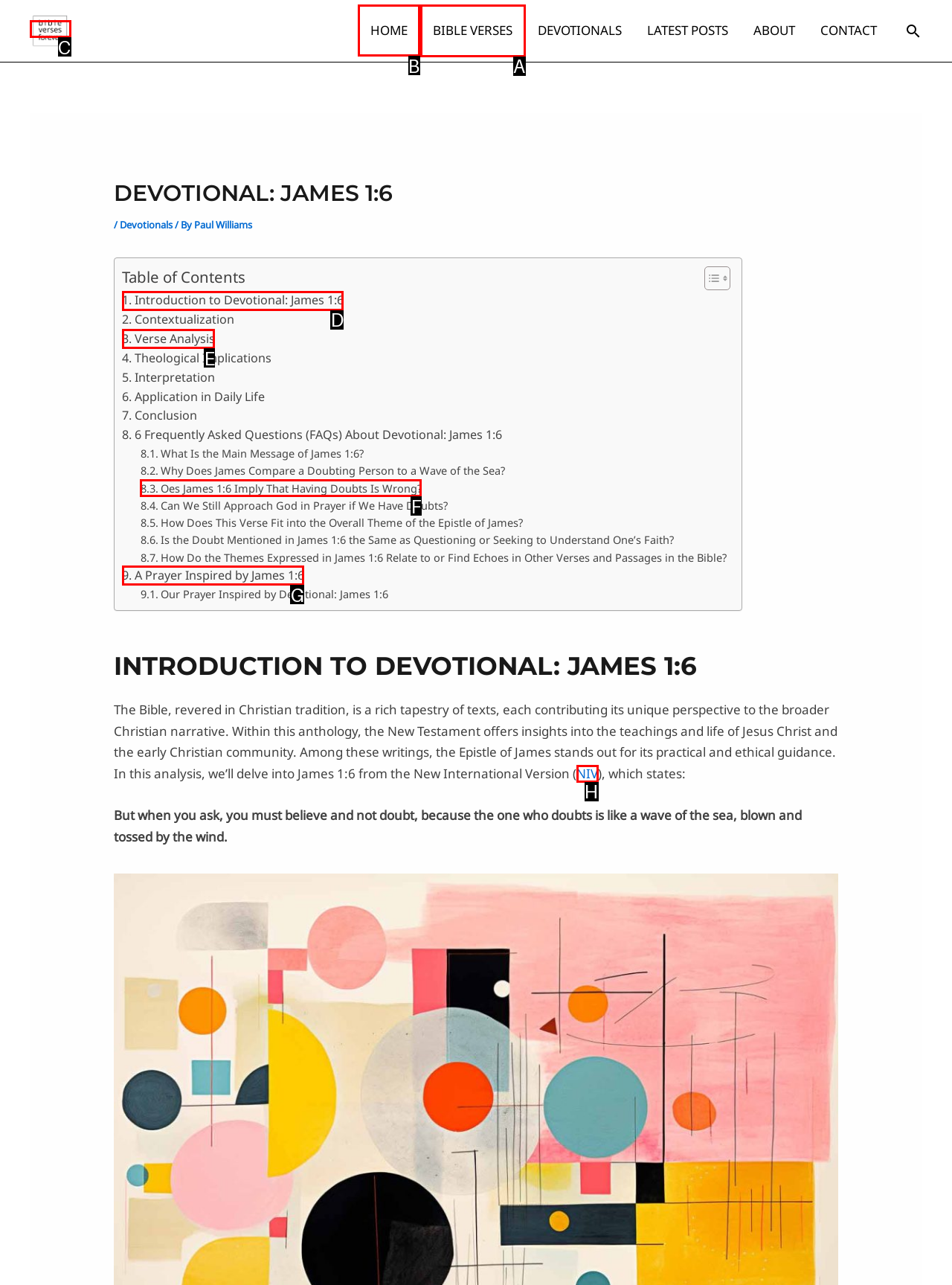Which HTML element should be clicked to perform the following task: Click on the 'HOME' link
Reply with the letter of the appropriate option.

B